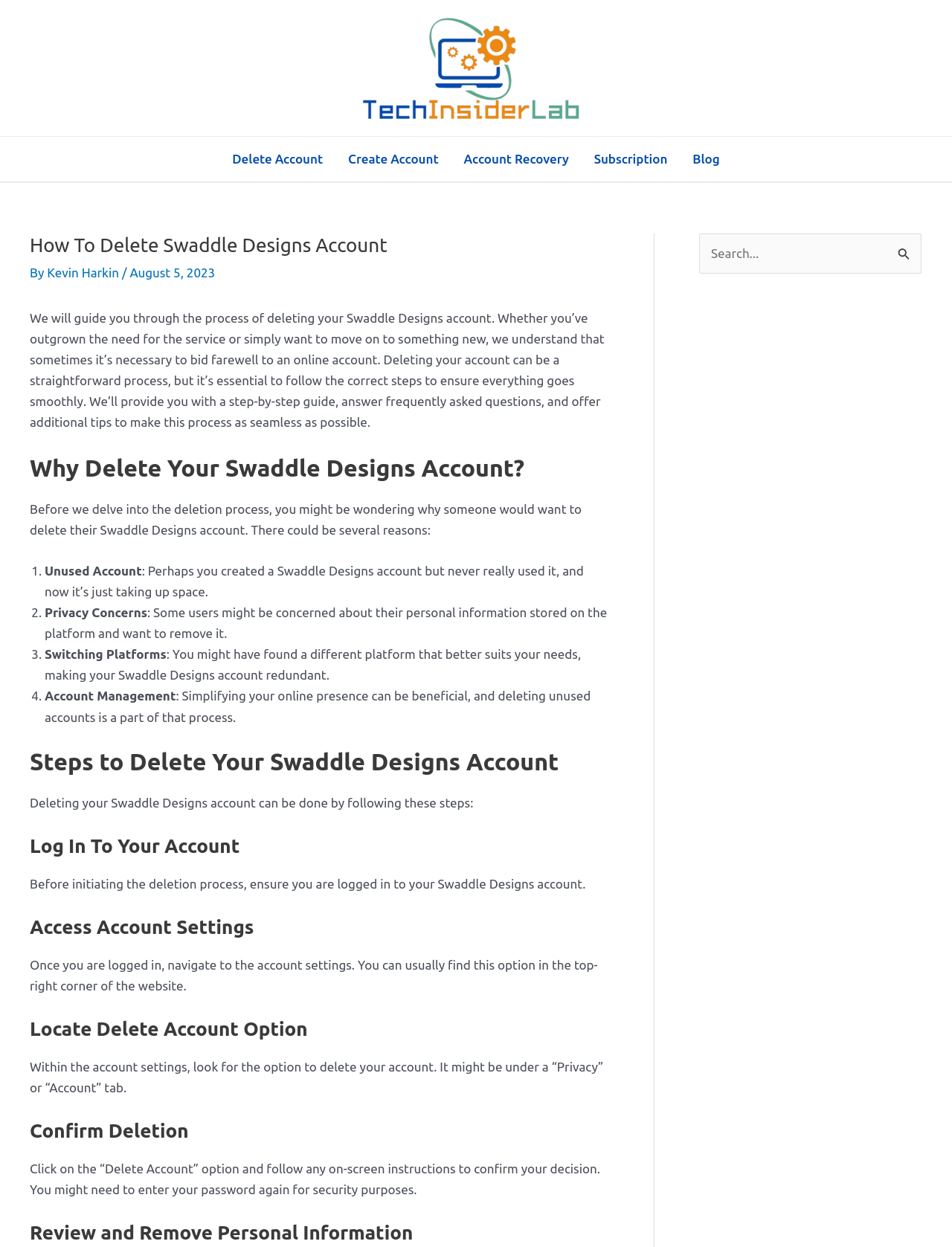Please find the top heading of the webpage and generate its text.

How To Delete Swaddle Designs Account